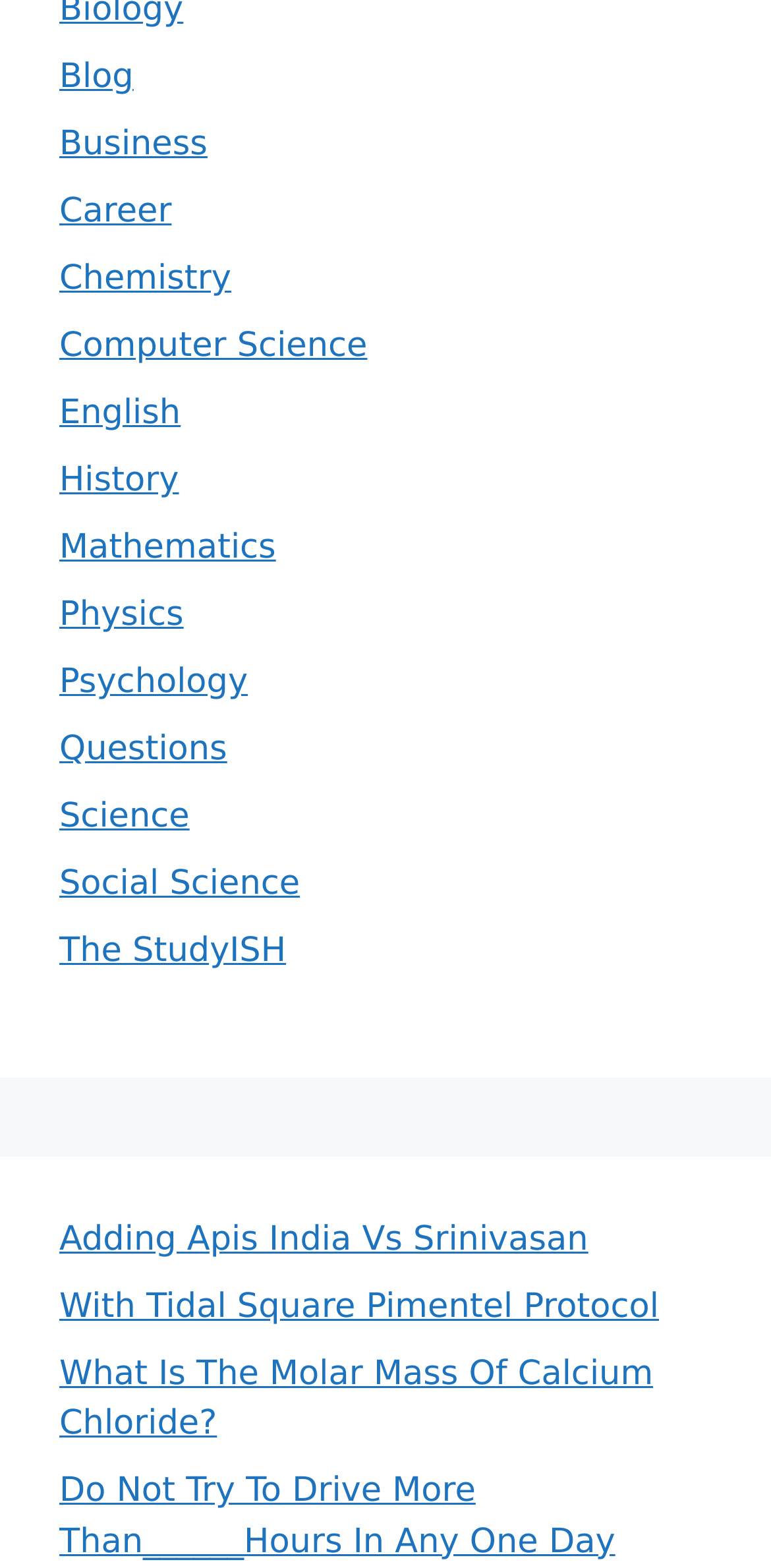Provide the bounding box coordinates of the area you need to click to execute the following instruction: "learn about molar mass of calcium chloride".

[0.077, 0.863, 0.847, 0.921]